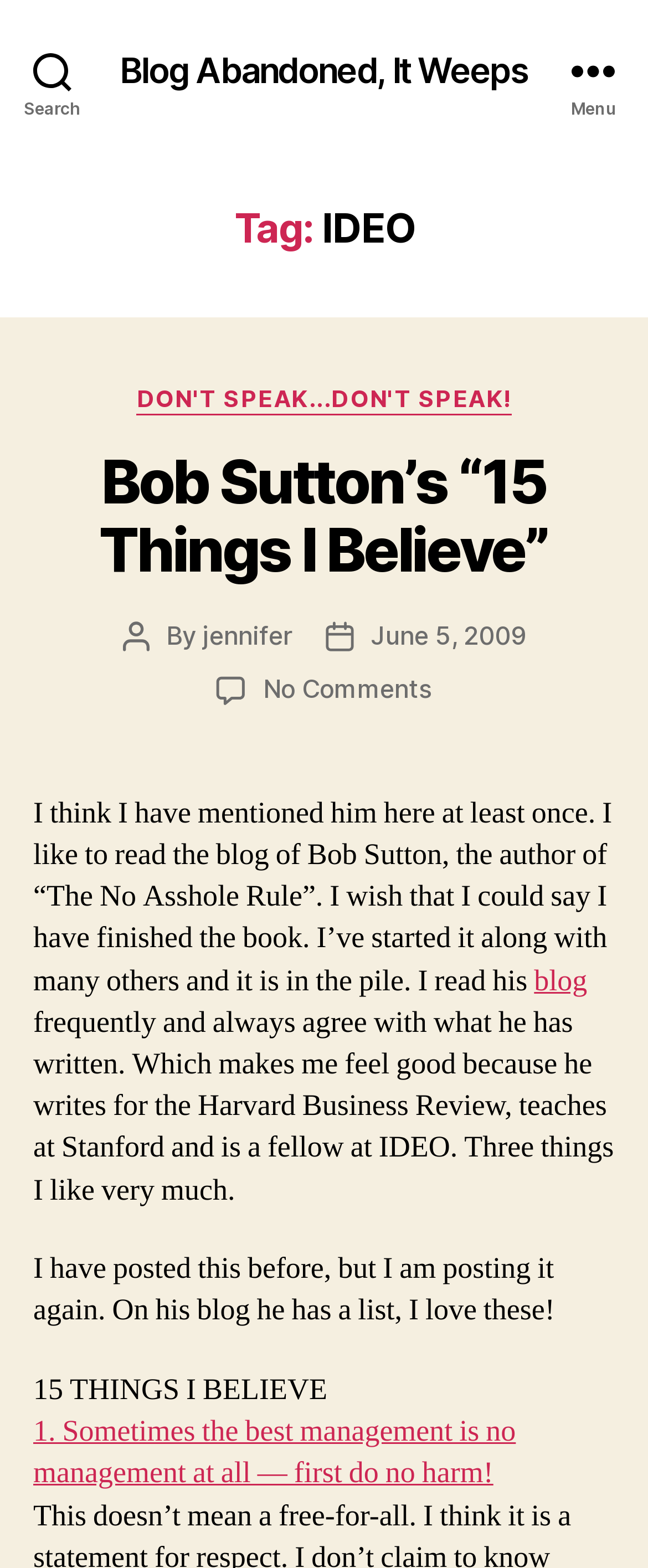Determine the bounding box coordinates for the area you should click to complete the following instruction: "Read the blog post 'Bob Sutton’s “15 Things I Believe”'".

[0.153, 0.284, 0.847, 0.374]